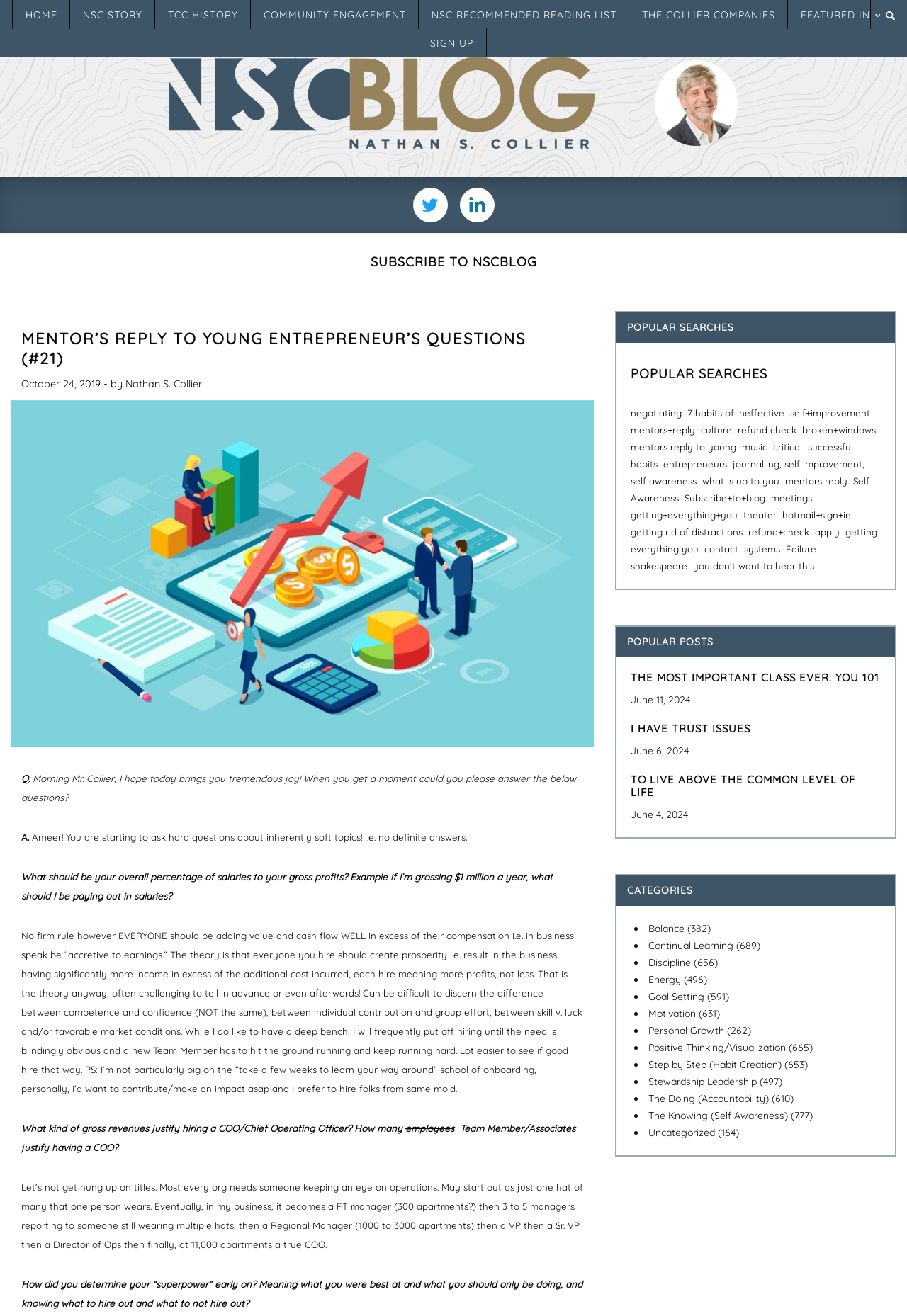What is the author of the blog post?
Please provide a full and detailed response to the question.

I found the author's name by looking at the link element with the text 'Nathan S. Collier' which is located below the title of the blog post.